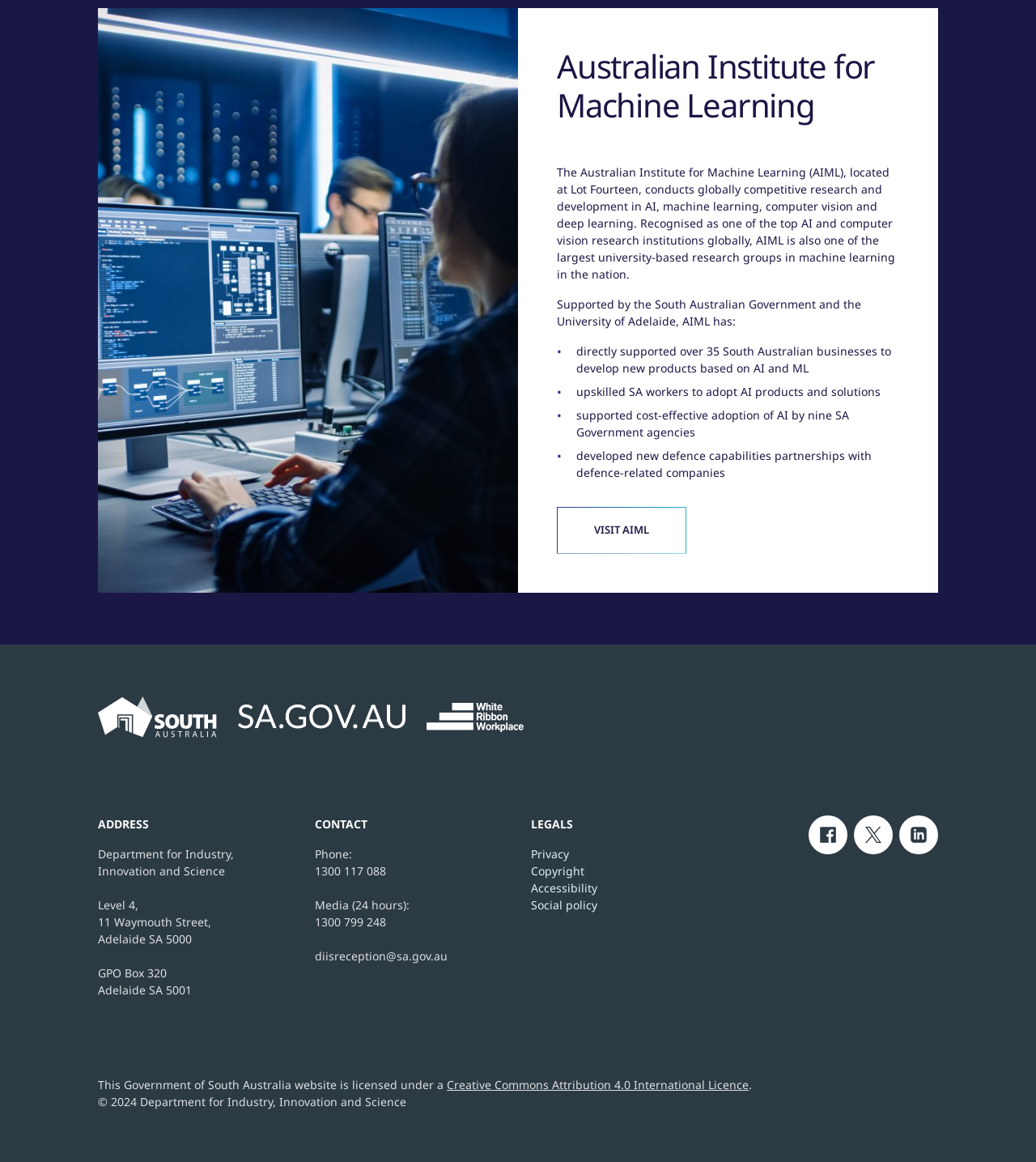Carefully observe the image and respond to the question with a detailed answer:
How many South Australian businesses have been directly supported by AIML?

The question asks for the number of South Australian businesses that have been directly supported by AIML, which can be found in the StaticText element with the text 'directly supported over 35 South Australian businesses to develop new products based on AI and ML'.